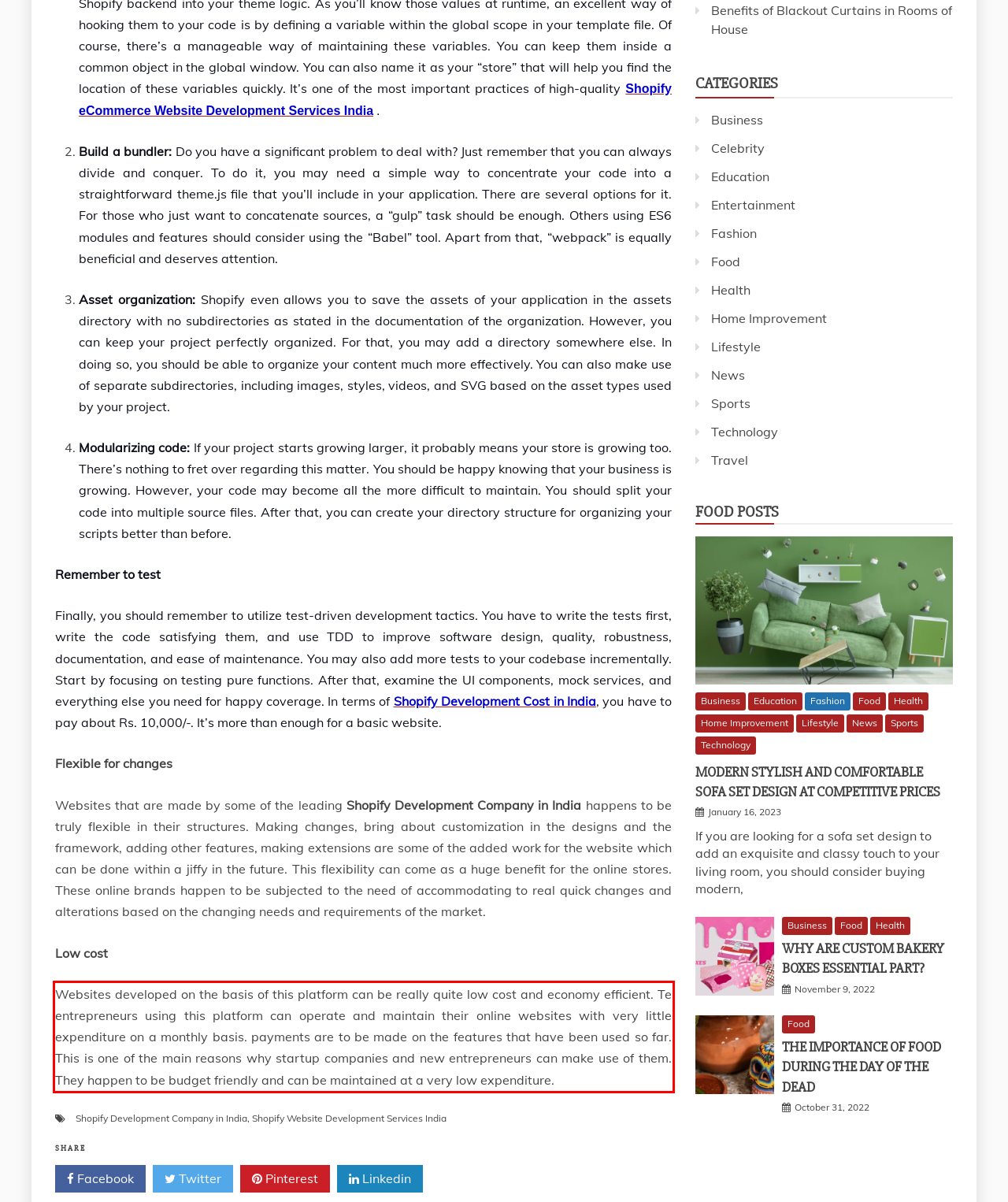You have a screenshot of a webpage, and there is a red bounding box around a UI element. Utilize OCR to extract the text within this red bounding box.

Websites developed on the basis of this platform can be really quite low cost and economy efficient. Te entrepreneurs using this platform can operate and maintain their online websites with very little expenditure on a monthly basis. payments are to be made on the features that have been used so far. This is one of the main reasons why startup companies and new entrepreneurs can make use of them. They happen to be budget friendly and can be maintained at a very low expenditure.